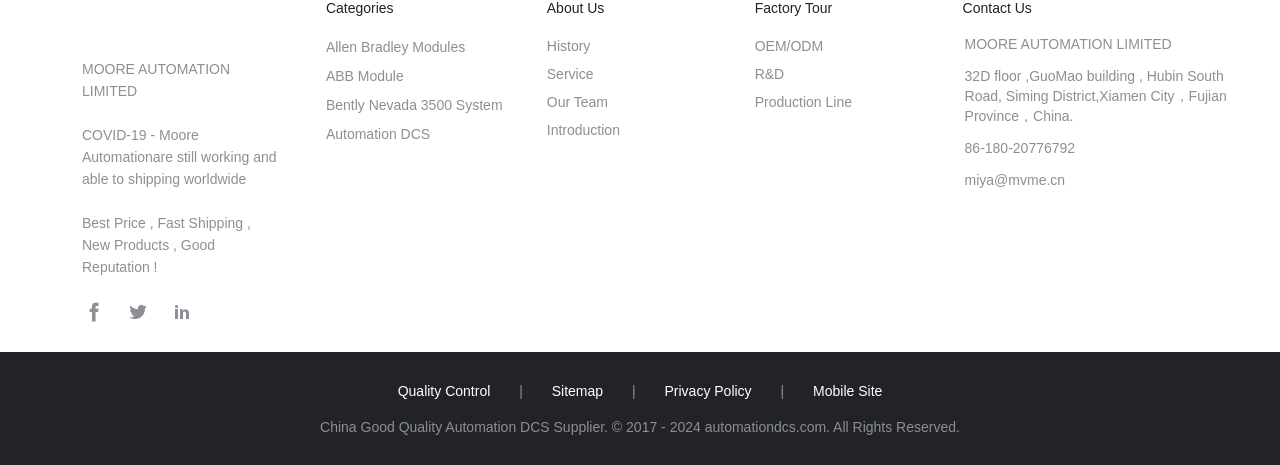What is the address of the company?
Please respond to the question with as much detail as possible.

The address of the company can be found in the contact information section, which is located in the table at the bottom of the webpage. The address is listed in the second row of the table.